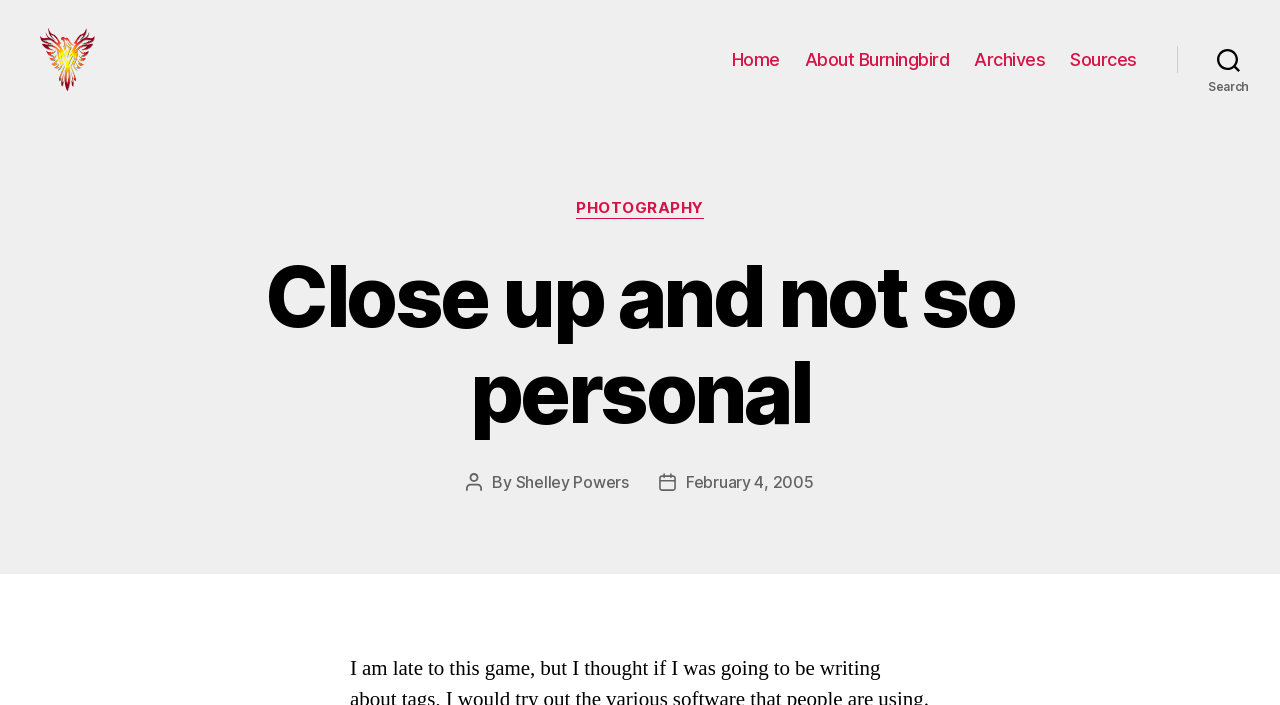Explain the features and main sections of the webpage comprehensively.

The webpage appears to be a blog post titled "Close up and not so personal" on a website called Burningbird. At the top left corner, there is a logo of Burningbird, accompanied by the text "Burningbird". 

Below the logo, there is a horizontal navigation menu with four links: "Home", "About Burningbird", "Archives", and "Sources". These links are aligned horizontally and take up a significant portion of the top section of the page.

On the top right corner, there is a search button. When expanded, it reveals a section with a header titled "Categories" and a link to "PHOTOGRAPHY". Below this, there is a heading that matches the title of the blog post, "Close up and not so personal".

The main content of the blog post is located below the heading. It includes information about the post author, Shelley Powers, and the post date, February 4, 2005.